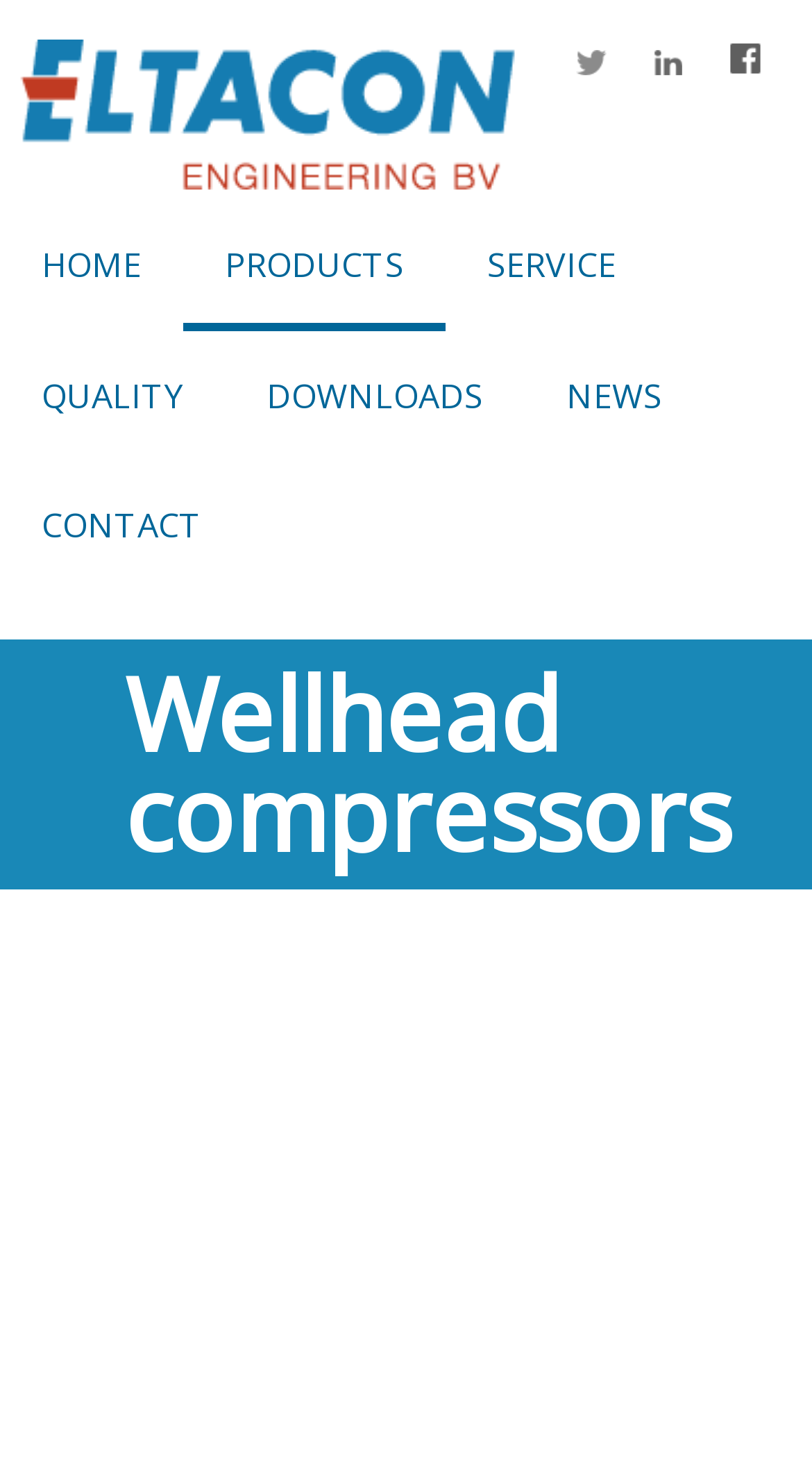Given the description of a UI element: "Products", identify the bounding box coordinates of the matching element in the webpage screenshot.

[0.226, 0.135, 0.549, 0.223]